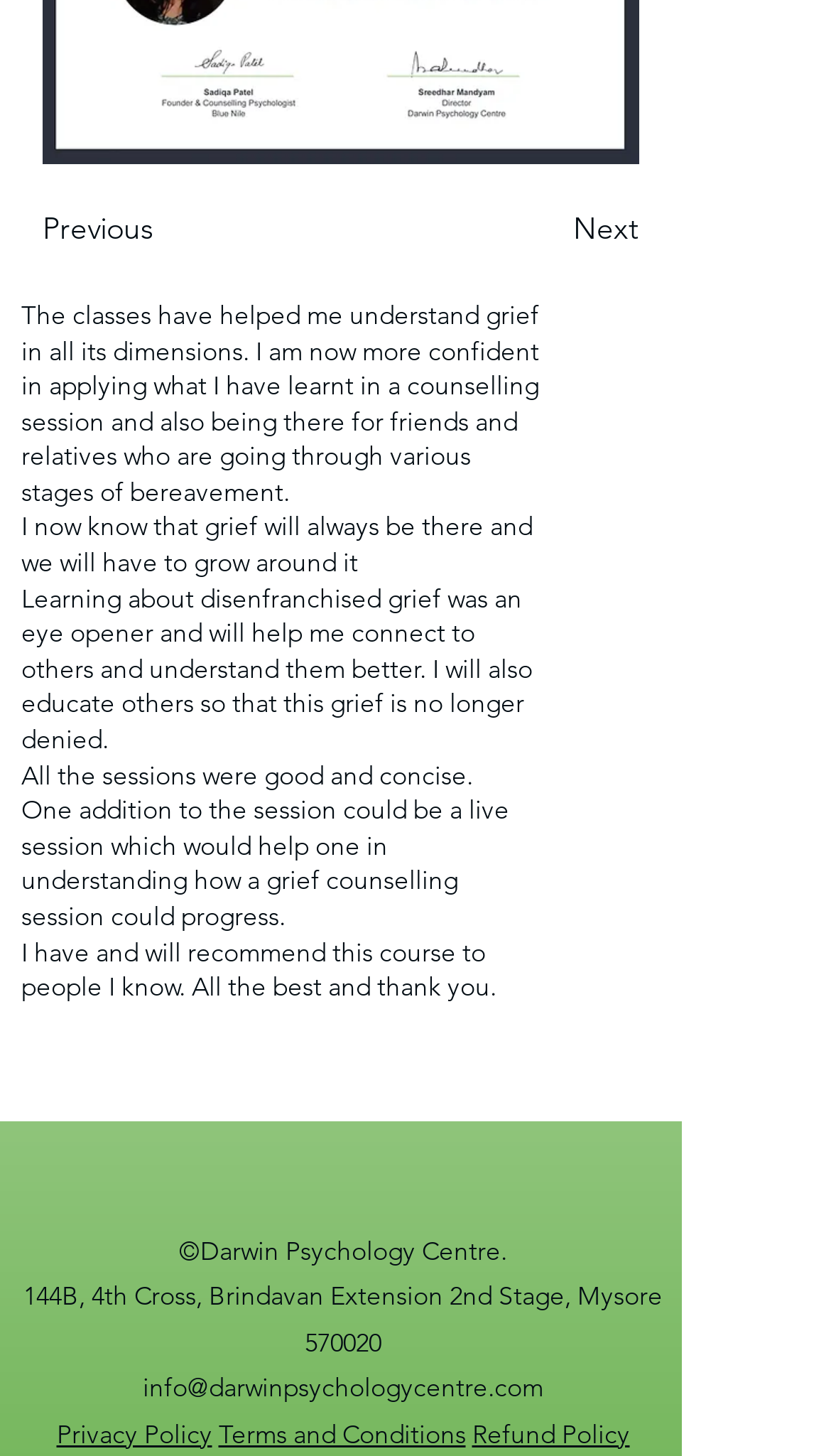Using the format (top-left x, top-left y, bottom-right x, bottom-right y), provide the bounding box coordinates for the described UI element. All values should be floating point numbers between 0 and 1: Refund Policy

[0.568, 0.973, 0.758, 0.995]